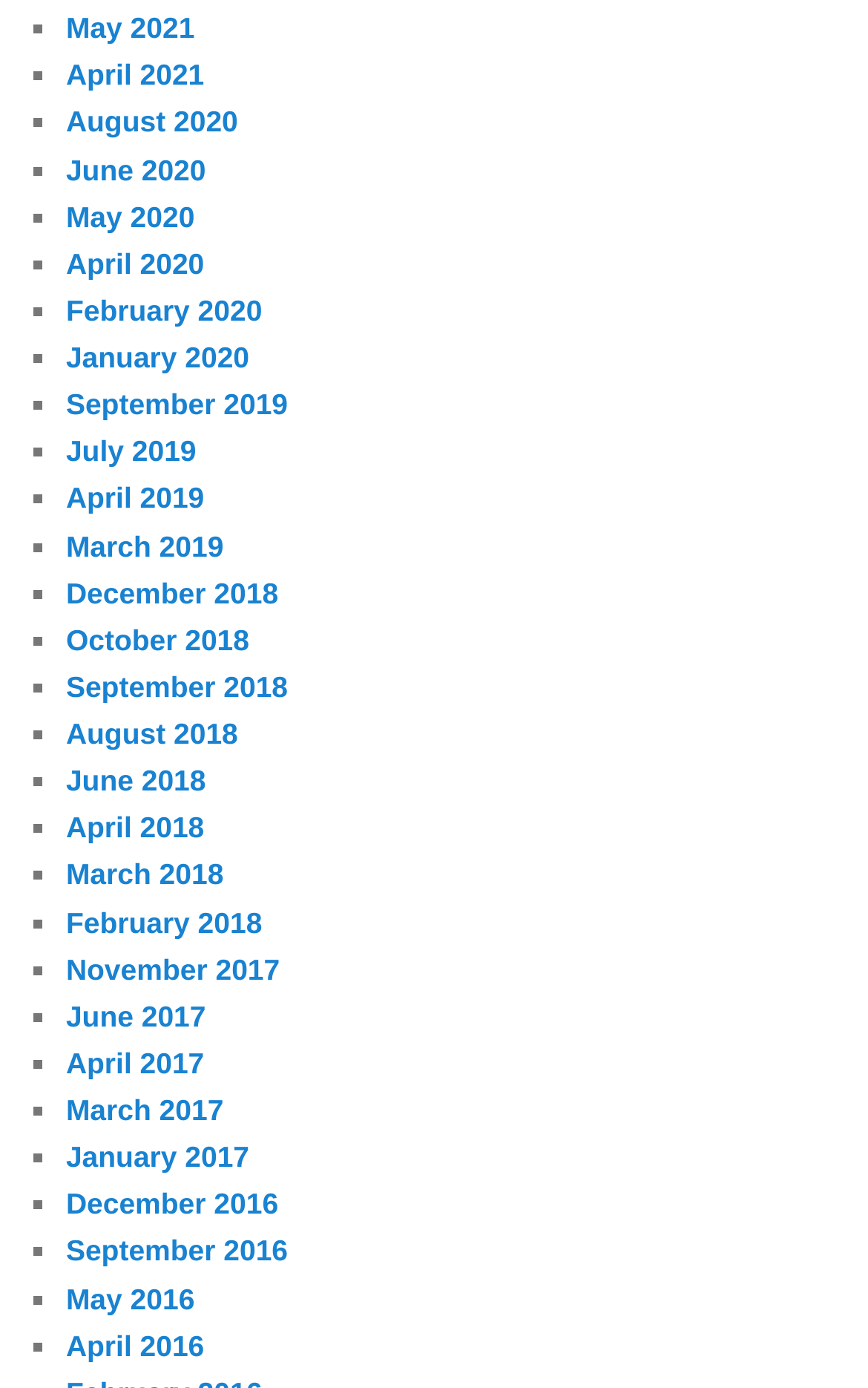Are the months listed in chronological order?
Give a detailed response to the question by analyzing the screenshot.

I examined the list of links on the webpage and found that the months are listed in chronological order, with the oldest month first and the most recent month last.